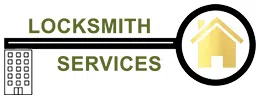What does the key symbolize?
Answer the question with a single word or phrase, referring to the image.

home security